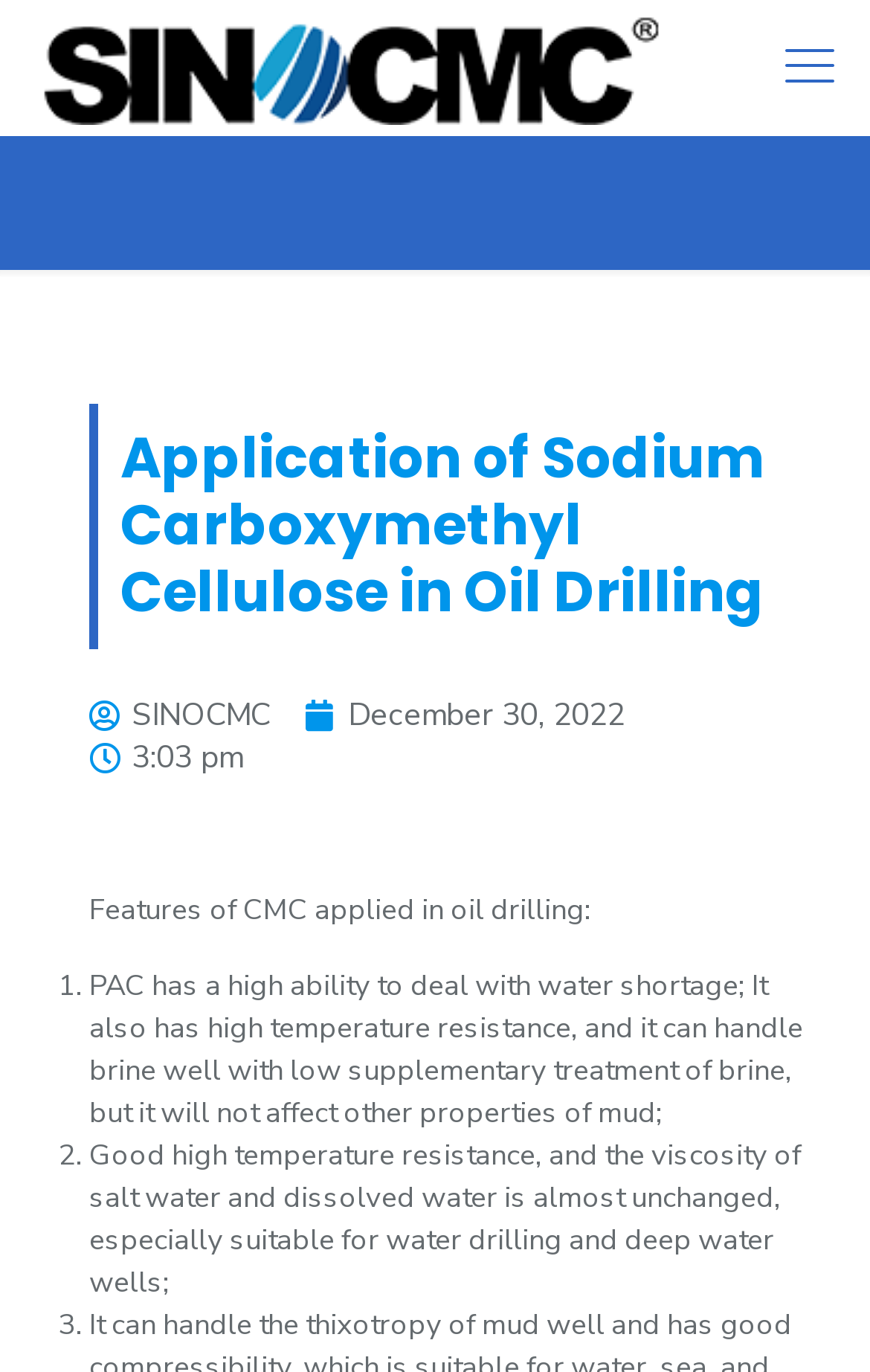Locate the bounding box of the UI element with the following description: "aria-label="Mobile menu"".

[0.887, 0.021, 0.974, 0.076]